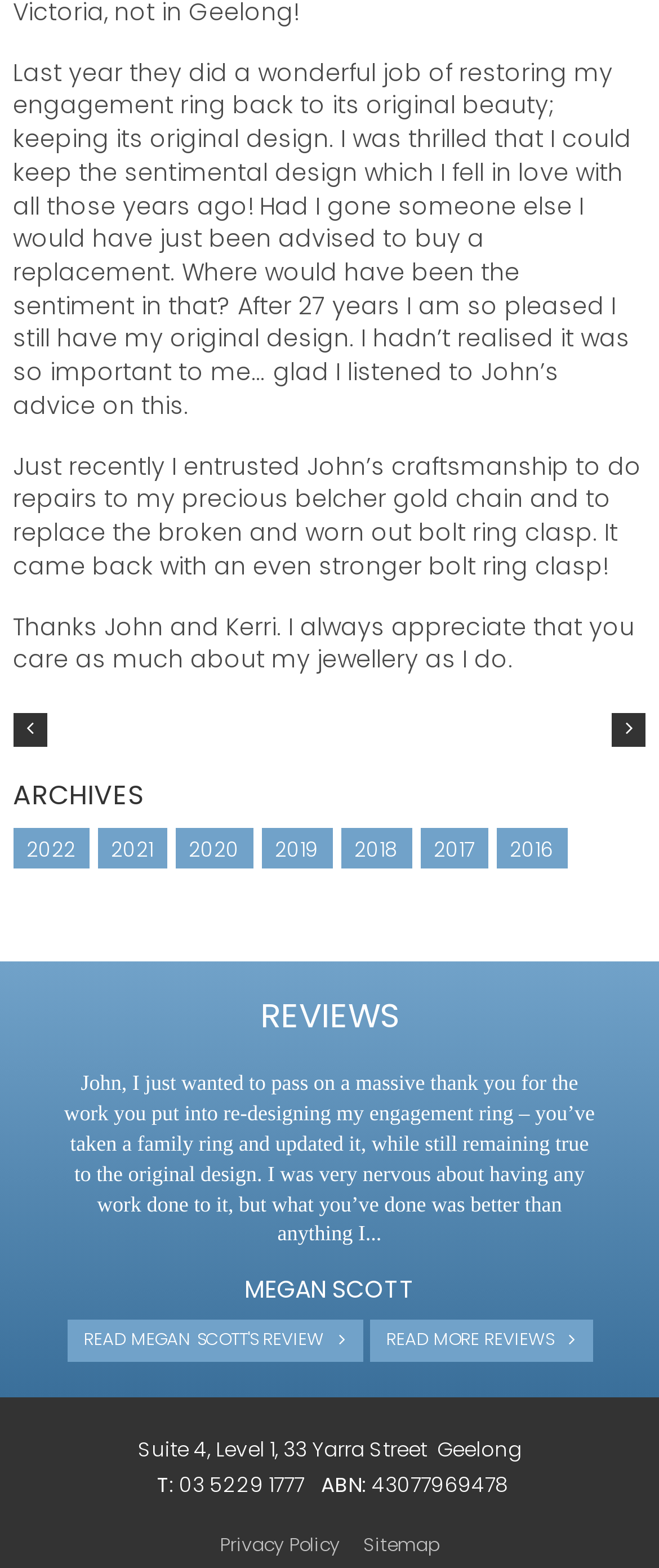Find and provide the bounding box coordinates for the UI element described here: "2019". The coordinates should be given as four float numbers between 0 and 1: [left, top, right, bottom].

[0.397, 0.528, 0.505, 0.554]